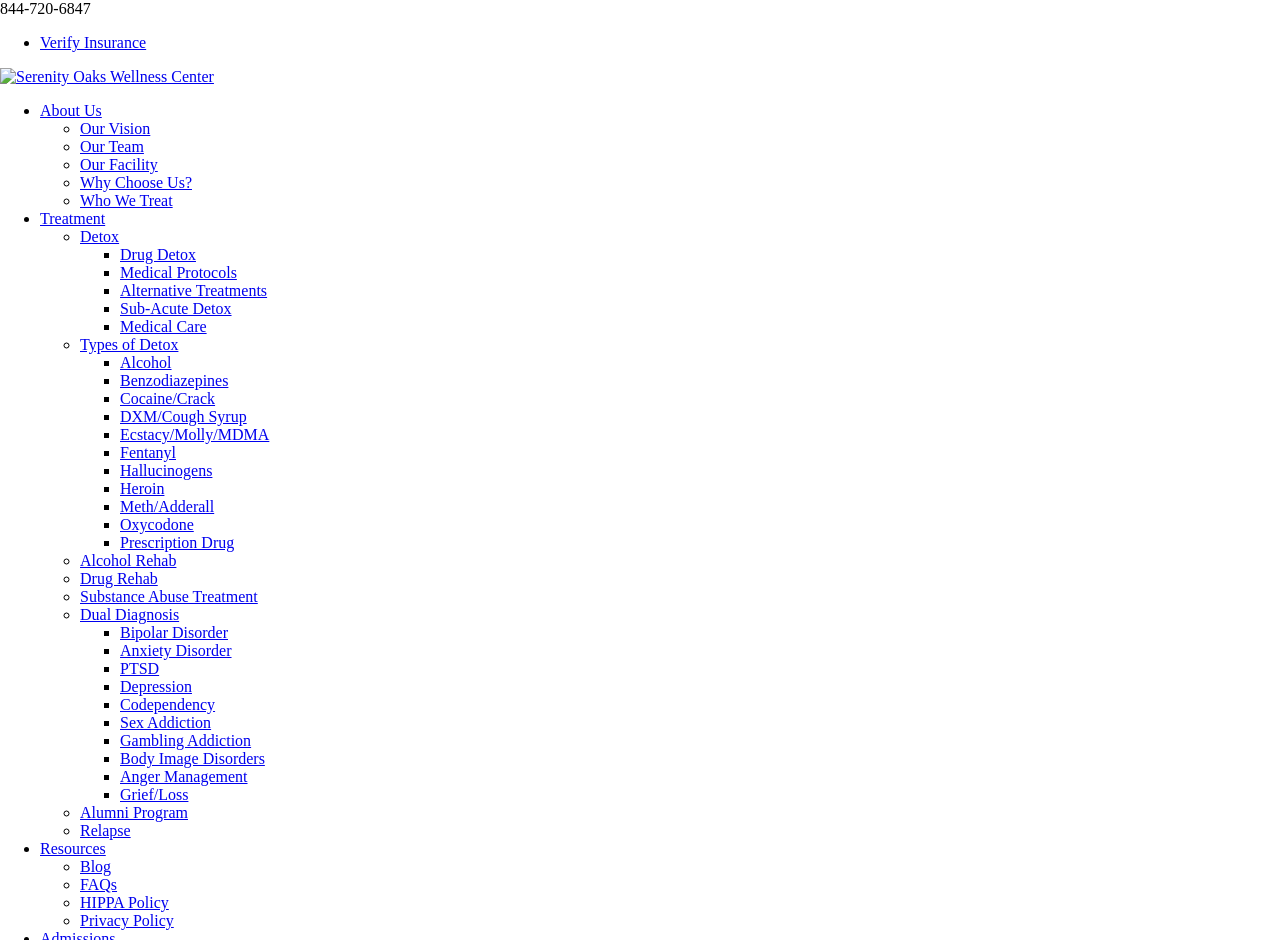What is the phone number on the top of the webpage?
Please analyze the image and answer the question with as much detail as possible.

I found the phone number by looking at the top of the webpage, where I saw a static text element with the content '844-720-6847'.